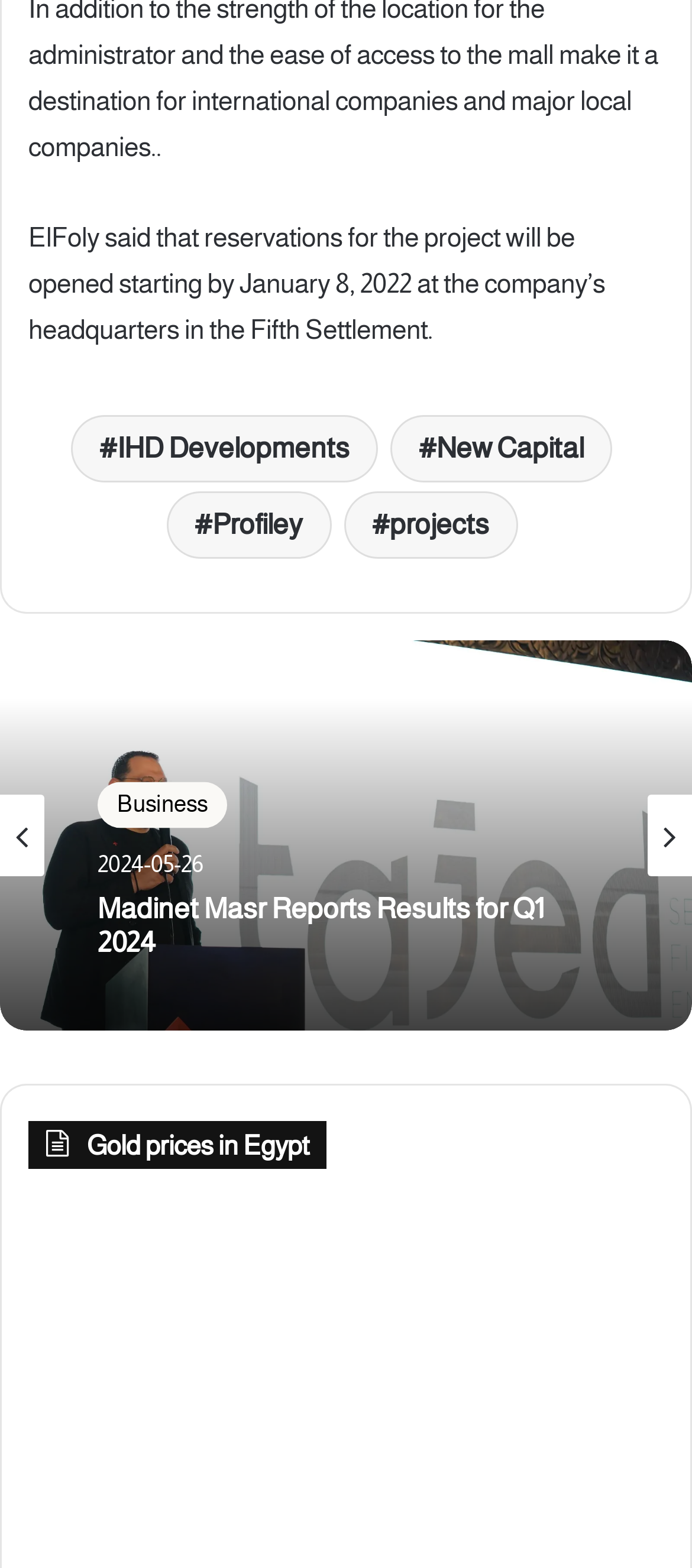What is the current topic of discussion?
Based on the image, give a one-word or short phrase answer.

Gold prices in Egypt